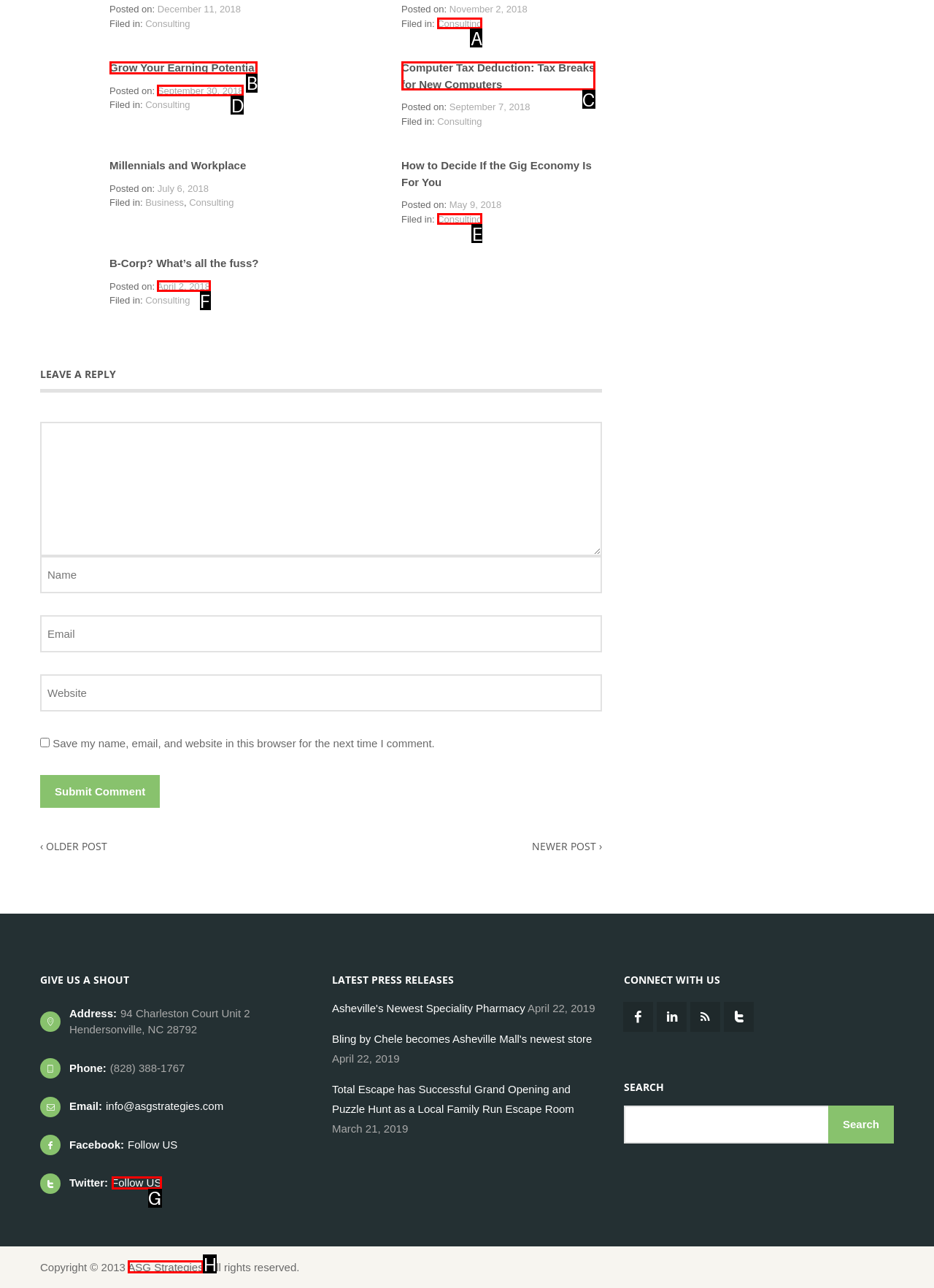What letter corresponds to the UI element described here: Grow Your Earning Potential
Reply with the letter from the options provided.

B